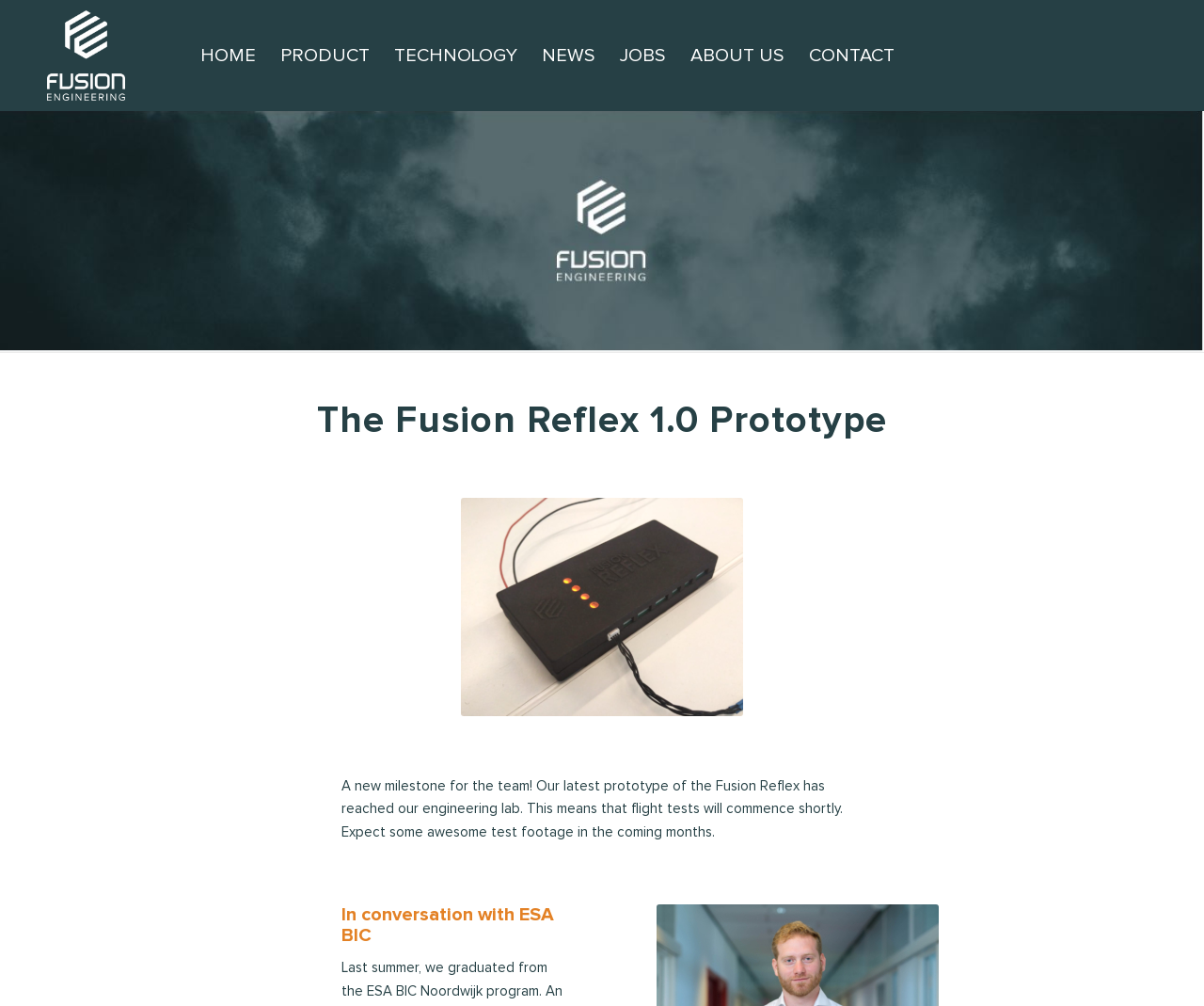Please identify the bounding box coordinates for the region that you need to click to follow this instruction: "Go to the PRODUCT page".

[0.223, 0.001, 0.317, 0.109]